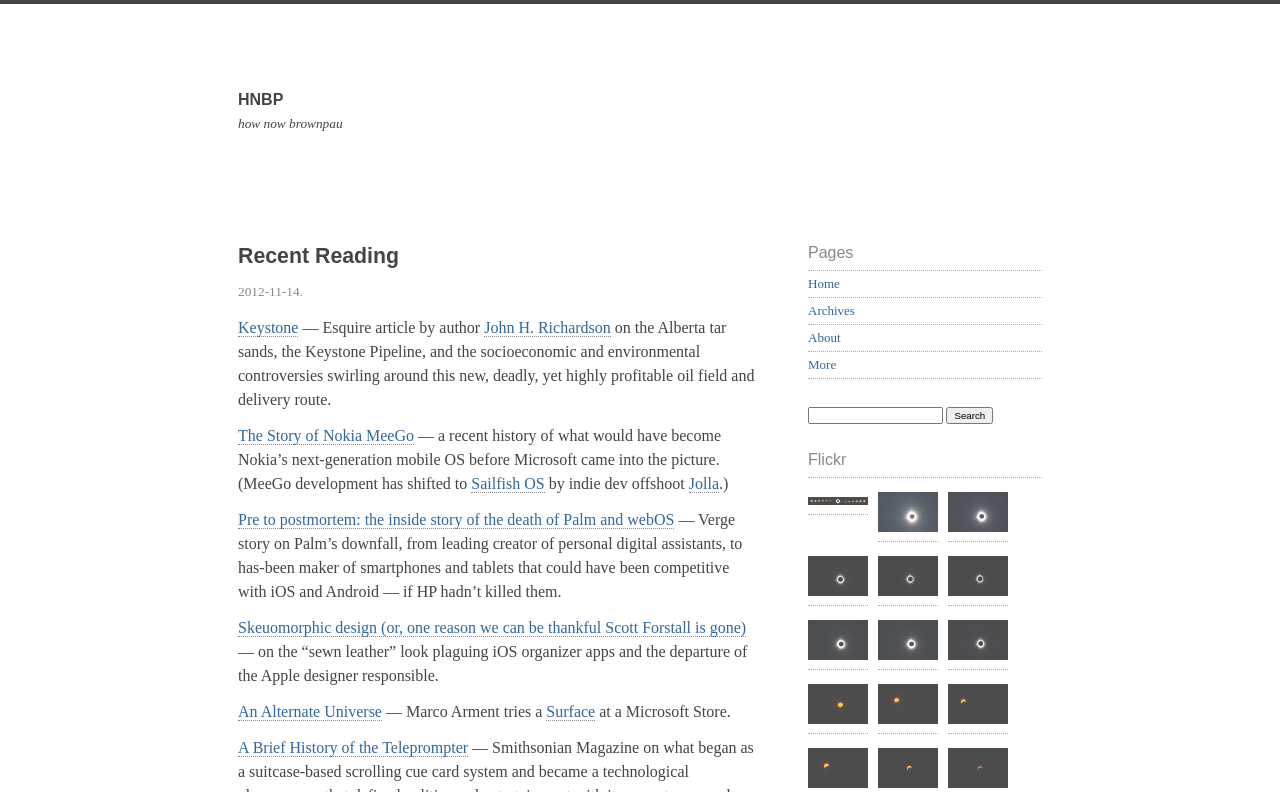What is the topic of the images under the 'Flickr' heading?
Please provide a detailed answer to the question.

The images under the 'Flickr' heading are all related to the Solar Eclipse 2024, with descriptions such as 'Totality' and 'Pre-Totality'. This suggests that the topic of the images is the Solar Eclipse 2024.